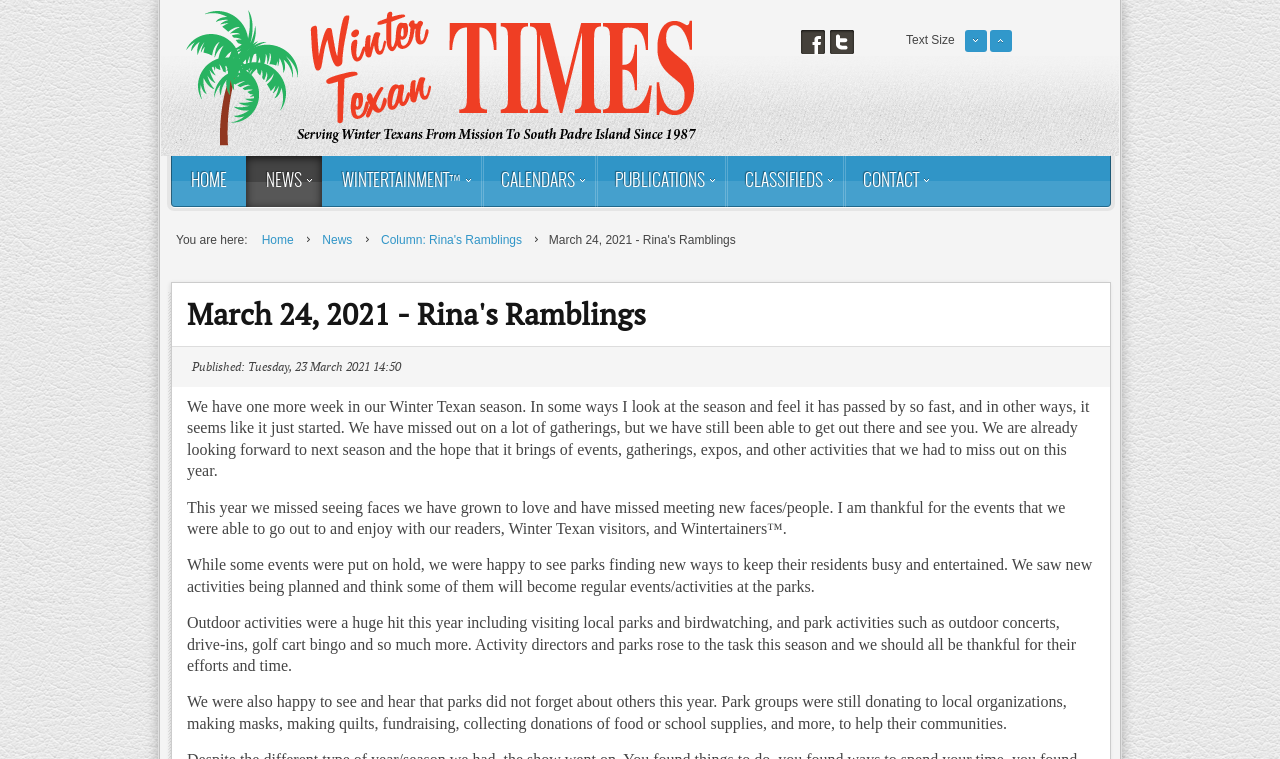Offer an in-depth caption of the entire webpage.

This webpage appears to be a blog post or article titled "March 24, 2021 - Rina's Ramblings". At the top, there are several links, including three on the left side and three on the right side, which seem to be navigation links. Below these links, there is a text size adjustment section with three links: "Text Size", "Decrease Text Size", and "Increase Text Size".

The main content of the webpage is divided into sections. The first section is a navigation breadcrumb trail, which shows the path "Home > News > Column: Rina's Ramblings". Below this, there is a heading with the same title as the webpage, "March 24, 2021 - Rina's Ramblings".

The main article content is divided into four paragraphs. The first paragraph discusses the Winter Texan season, which is coming to an end, and how it has passed by quickly. The second paragraph expresses gratitude for the events that were able to take place despite the pandemic. The third paragraph talks about the creative ways parks found to keep their residents entertained, and the fourth paragraph highlights the charitable efforts of park groups during the season.

Throughout the webpage, there are no images, but there are several links and text elements, including navigation links, breadcrumbs, headings, and paragraphs of text. The layout is organized, with clear headings and concise text, making it easy to read and navigate.